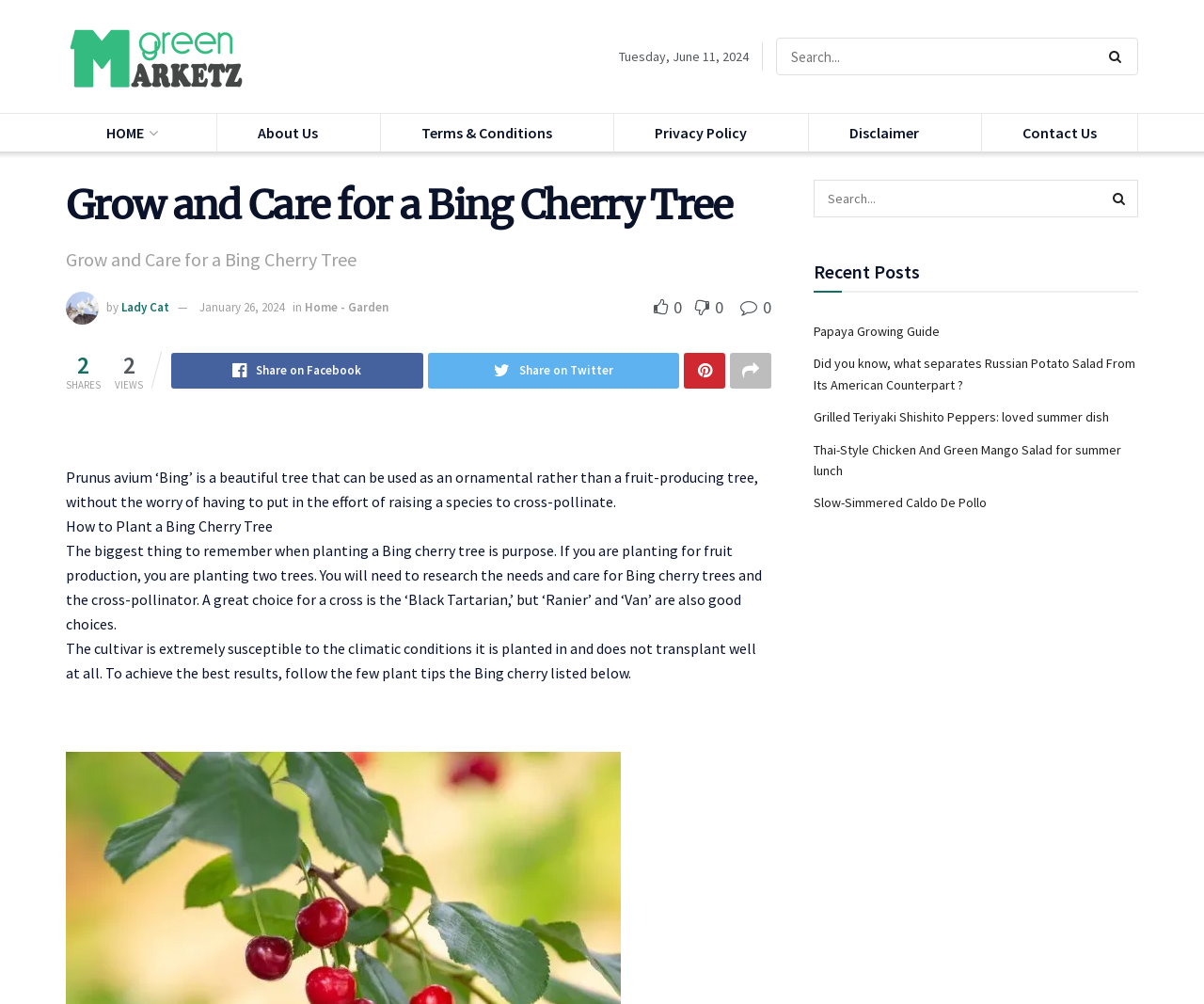What is the topic of the main article?
Please answer the question with a single word or phrase, referencing the image.

Bing Cherry Tree